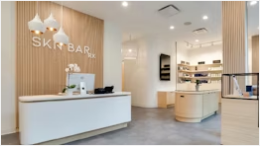Give a one-word or one-phrase response to the question: 
What is the focus of 'SkN BAR RX'?

Skincare